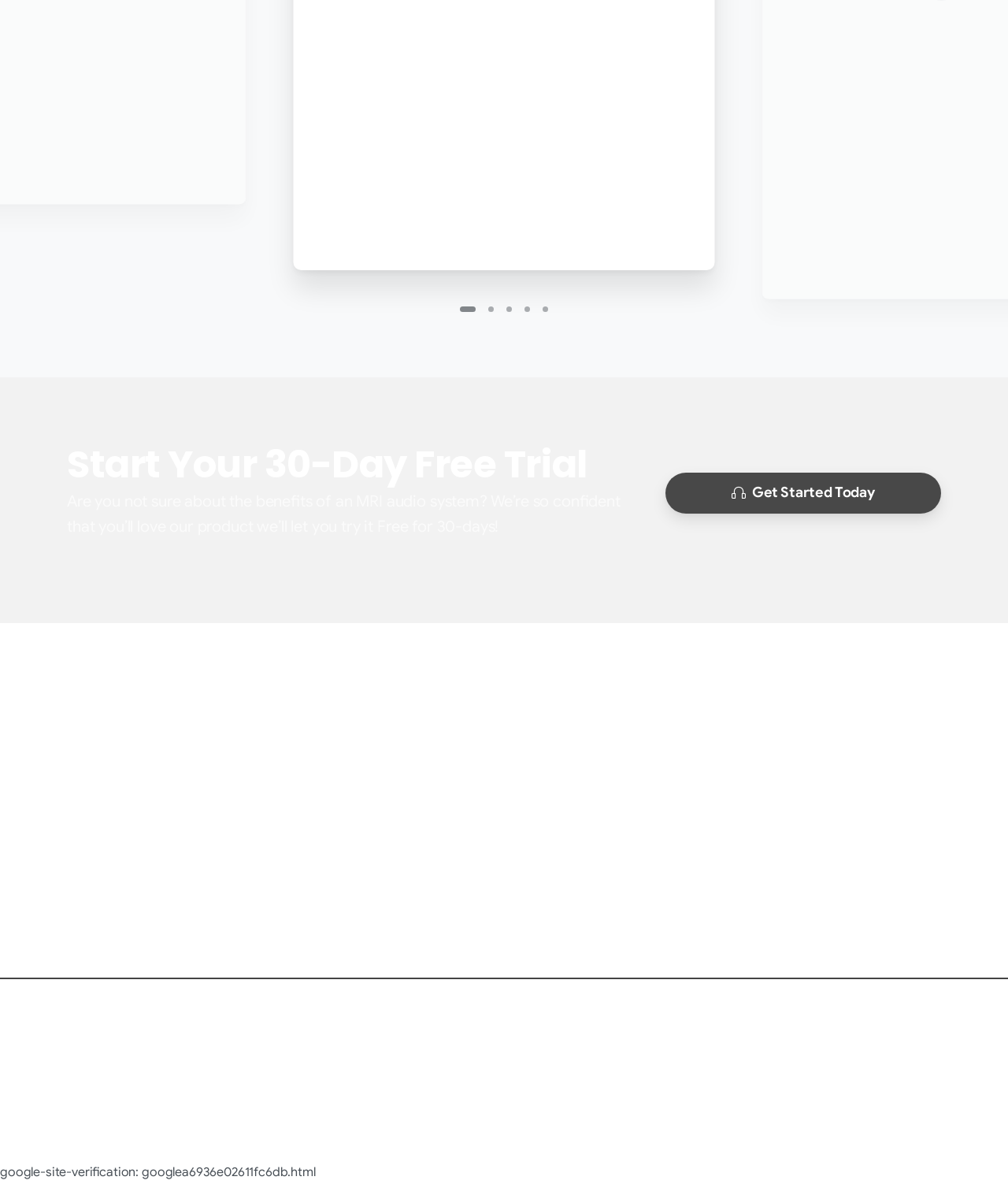What is the name of the company?
Based on the image, answer the question with as much detail as possible.

The name of the company is displayed at the top of the webpage as a heading, 'UCSD Medical Center', which is likely the name of the medical center that uses the MRI audio system.